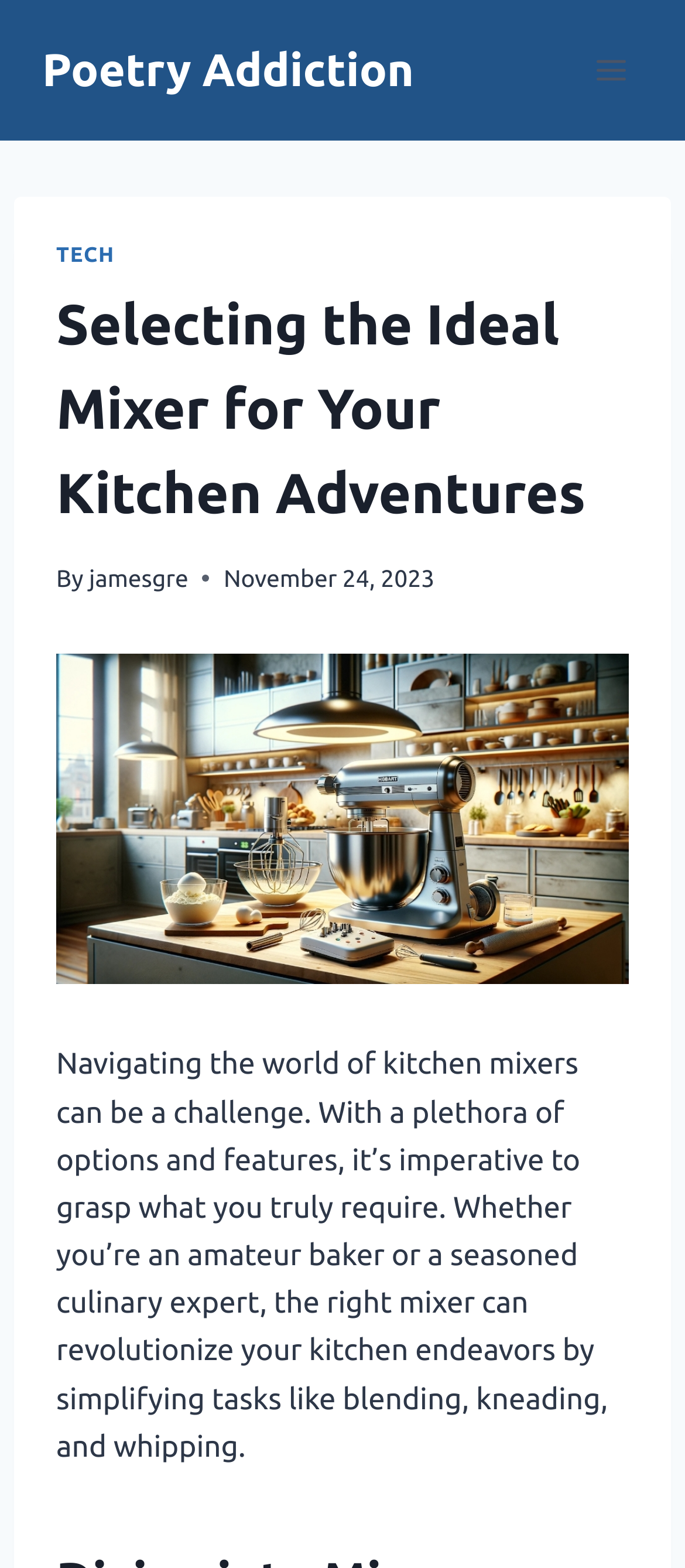What type of users can benefit from the right mixer?
Please analyze the image and answer the question with as much detail as possible.

The article states that 'whether you’re an amateur baker or a seasoned culinary expert, the right mixer can revolutionize your kitchen endeavors'. This suggests that both amateur bakers and seasoned culinary experts can benefit from the right mixer.